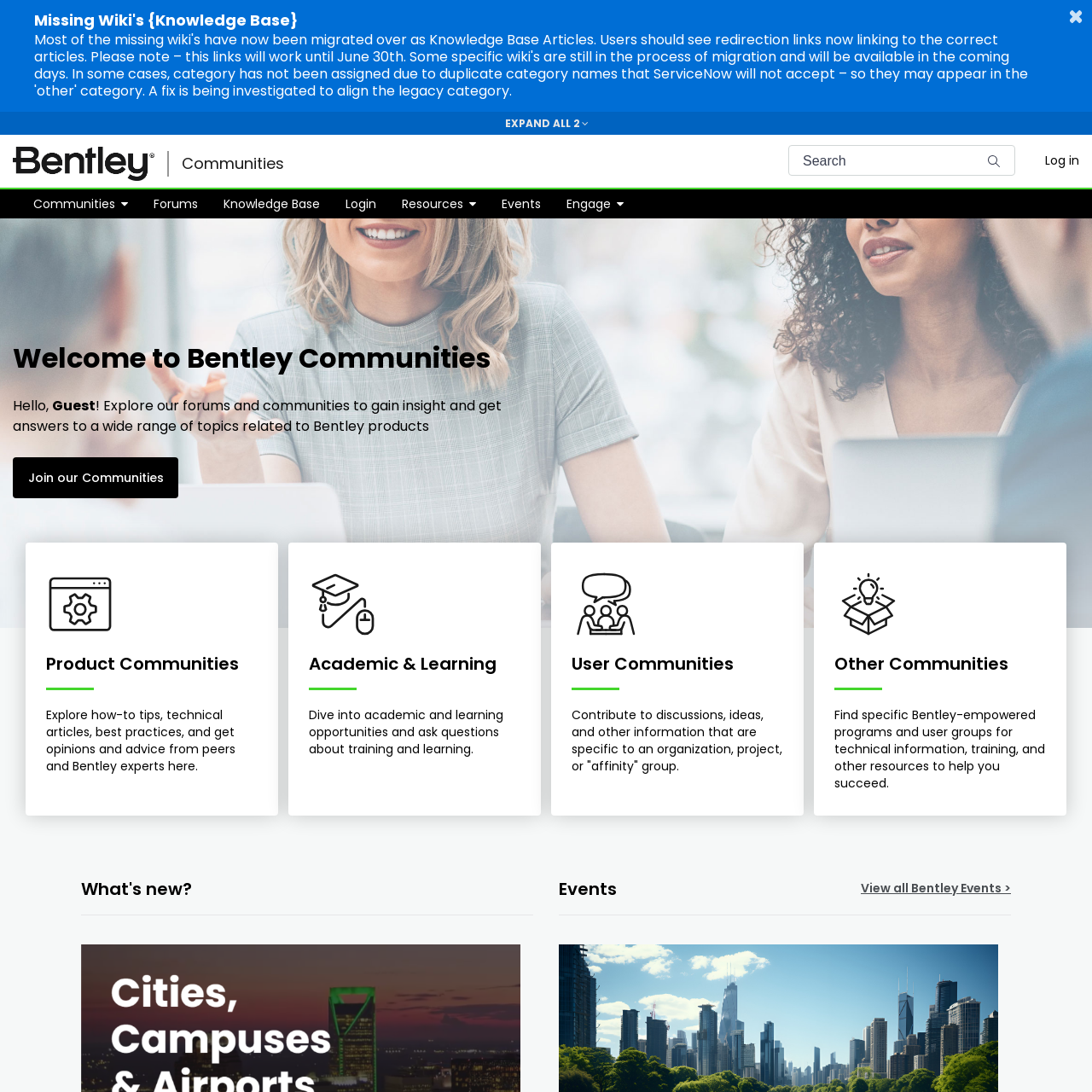Respond to the question below with a single word or phrase:
What is the function of the 'Search' combobox?

Search the website